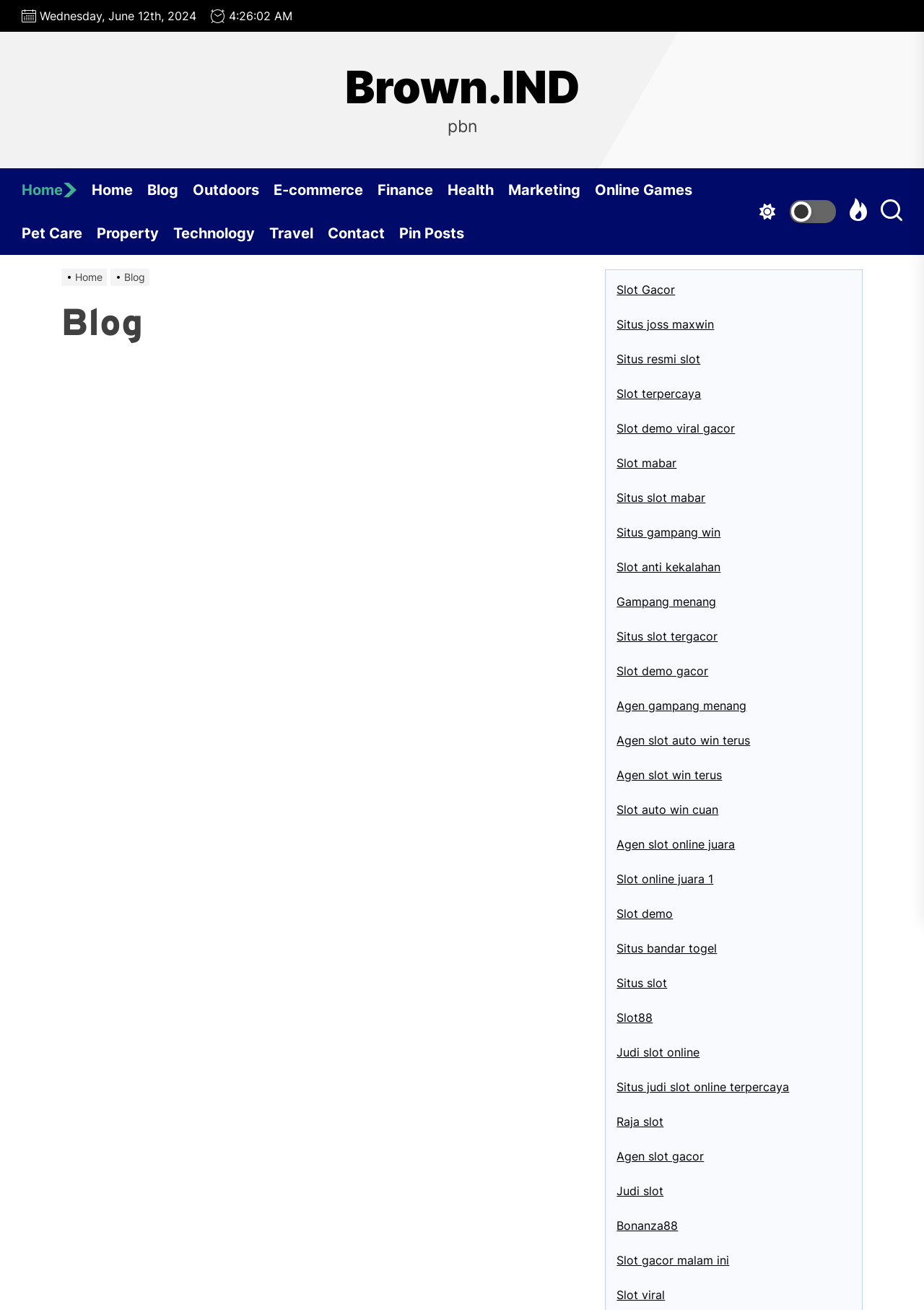Utilize the details in the image to thoroughly answer the following question: What are the main categories on this blog?

I found the main categories by examining the horizontal navigation menu at the top of the webpage, which lists various categories such as 'Home', 'Outdoors', 'E-commerce', and so on.